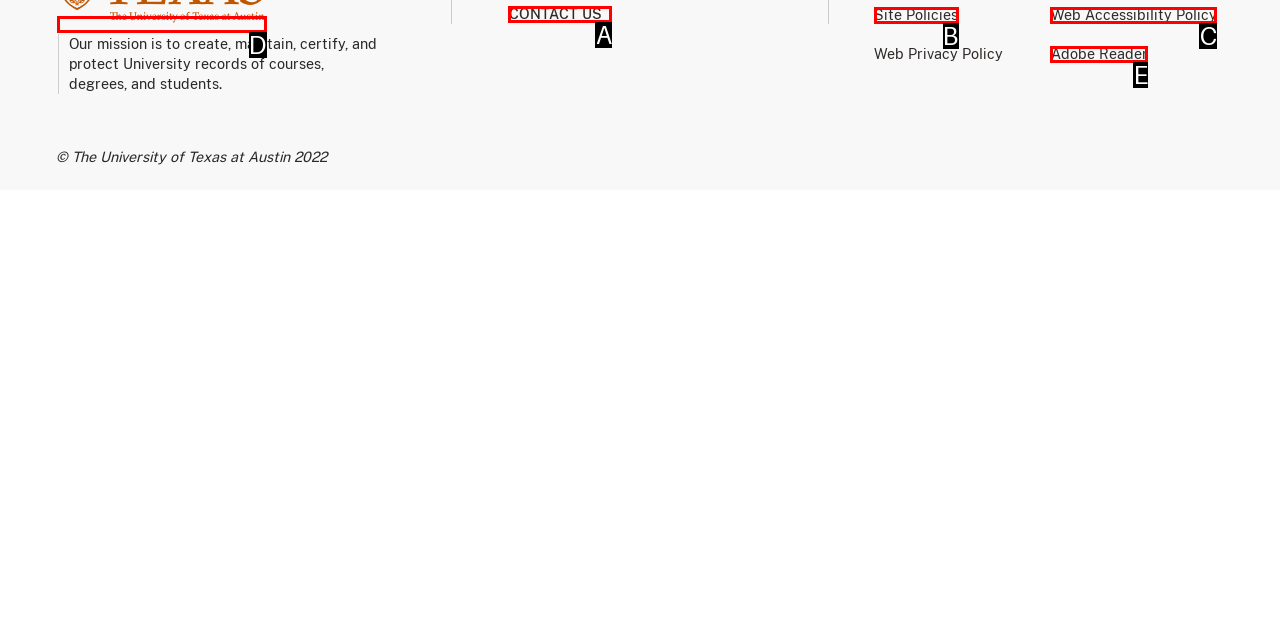Choose the HTML element that best fits the description: Shipping & Returns. Answer with the option's letter directly.

None